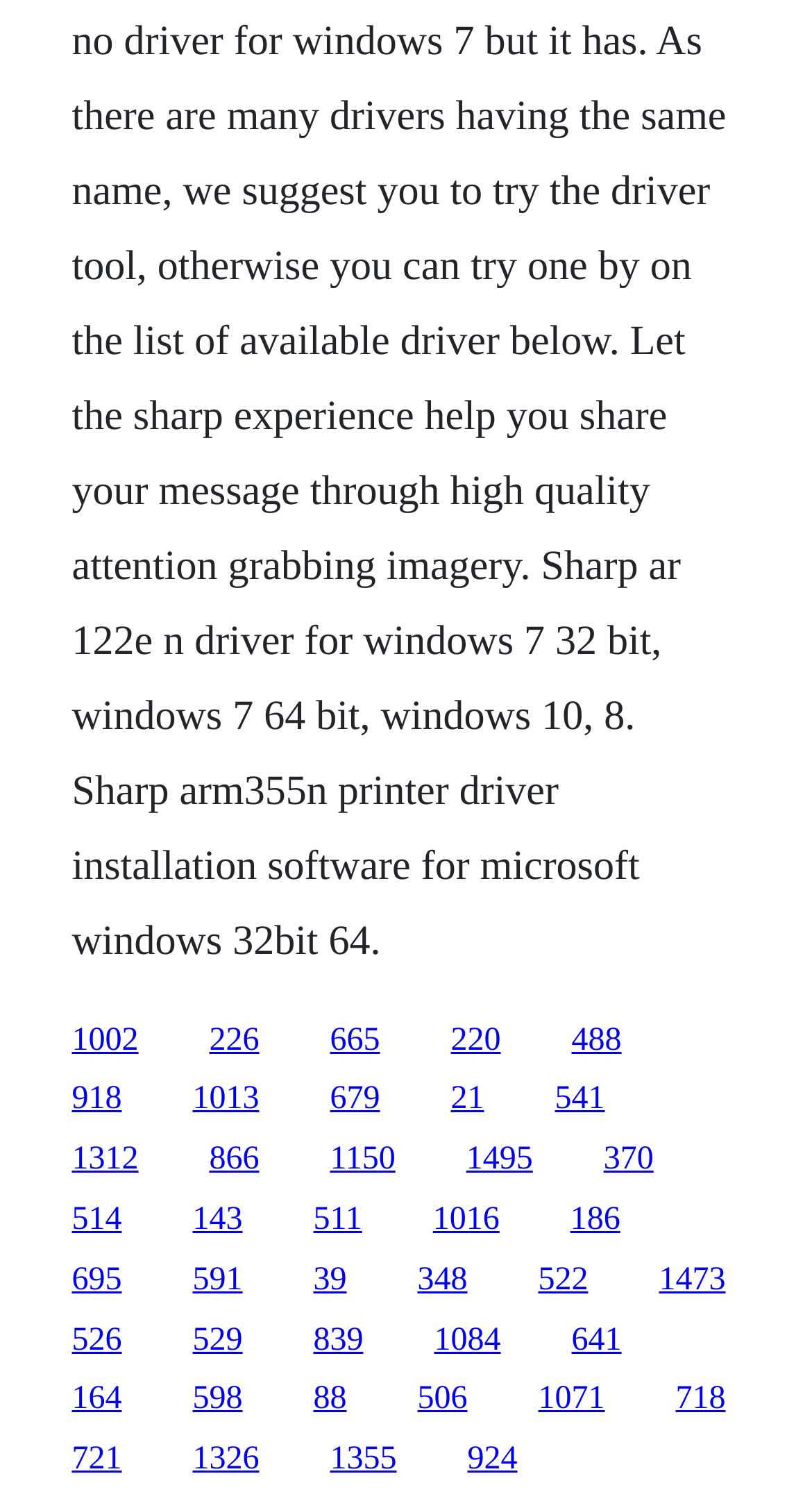Based on the image, provide a detailed and complete answer to the question: 
What is the horizontal position of the link '1473'?

Based on the bounding box coordinates, the x1 value of the link '1473' is 0.812, which indicates that it is located at the right side of the webpage.